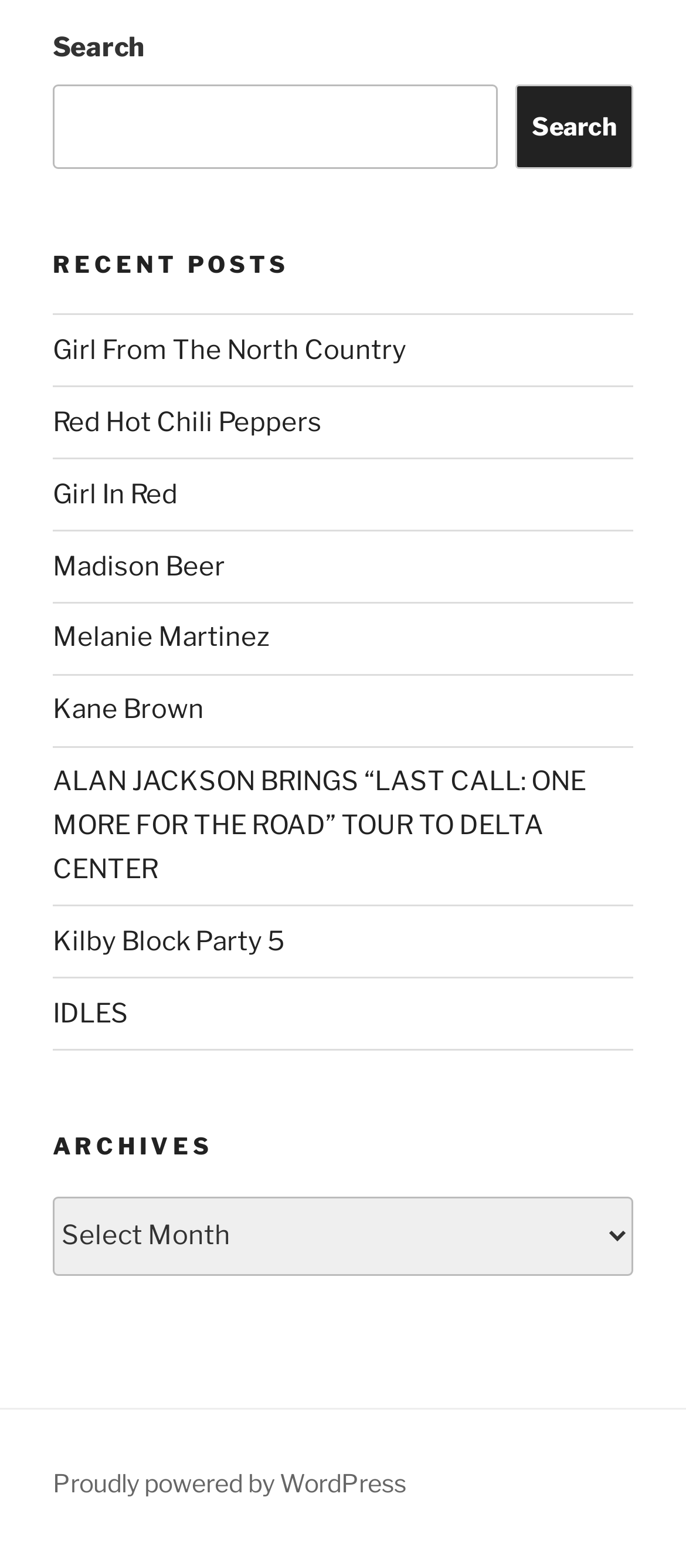Provide the bounding box coordinates of the UI element this sentence describes: "Learn More About Human Trafficking".

None